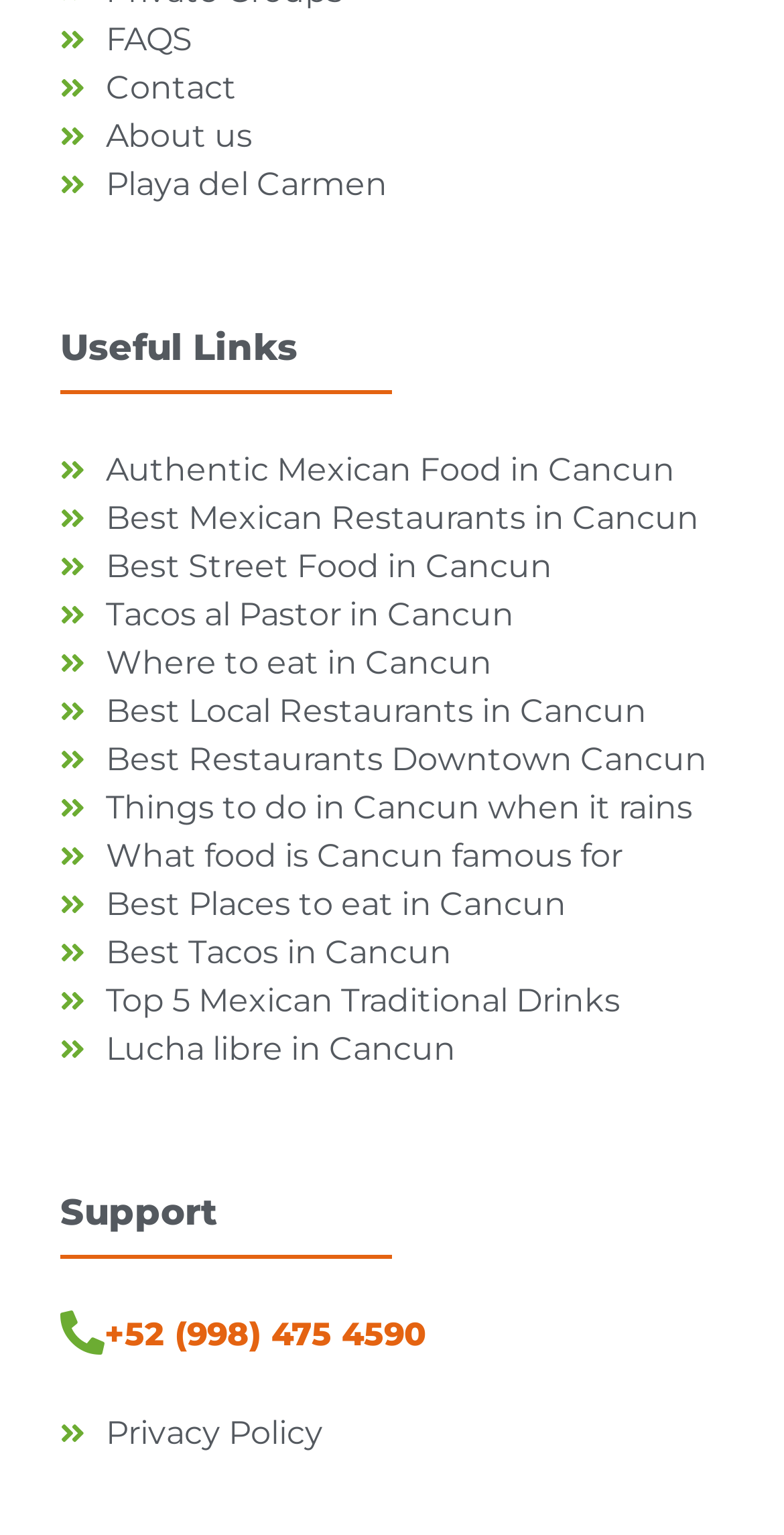What is the last link in the webpage?
Using the visual information, answer the question in a single word or phrase.

Privacy Policy